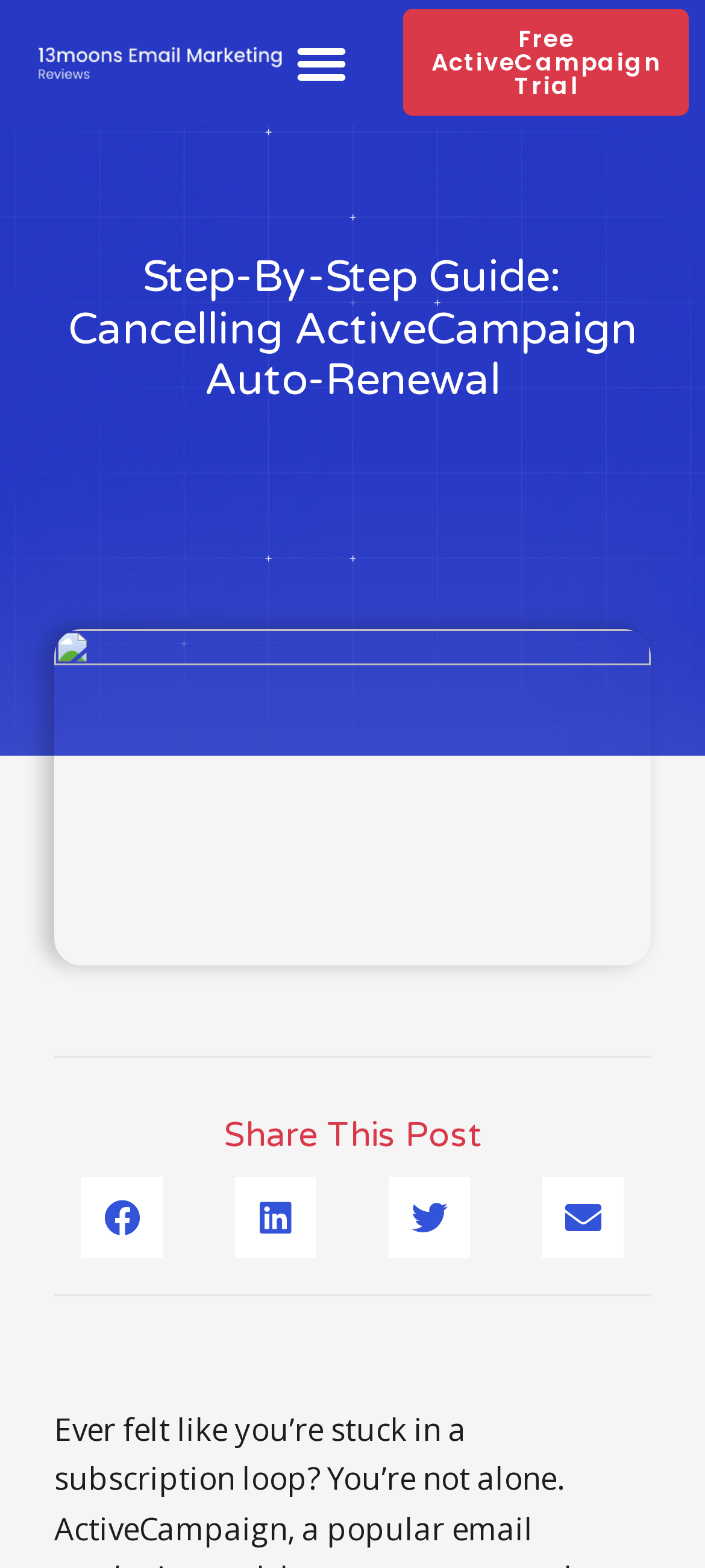How many headings are present on this webpage?
Give a one-word or short phrase answer based on the image.

2